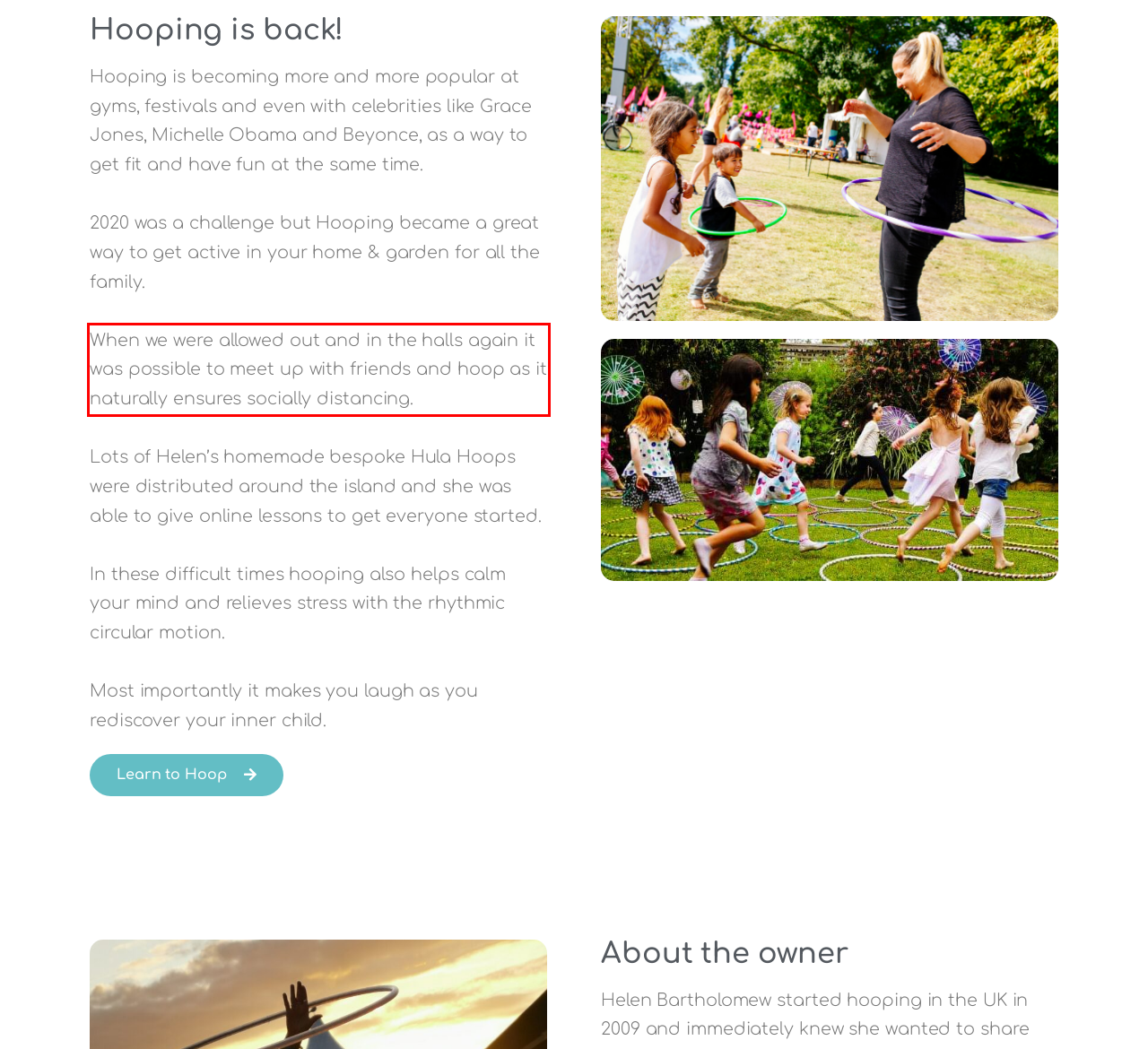Given the screenshot of the webpage, identify the red bounding box, and recognize the text content inside that red bounding box.

When we were allowed out and in the halls again it was possible to meet up with friends and hoop as it naturally ensures socially distancing.